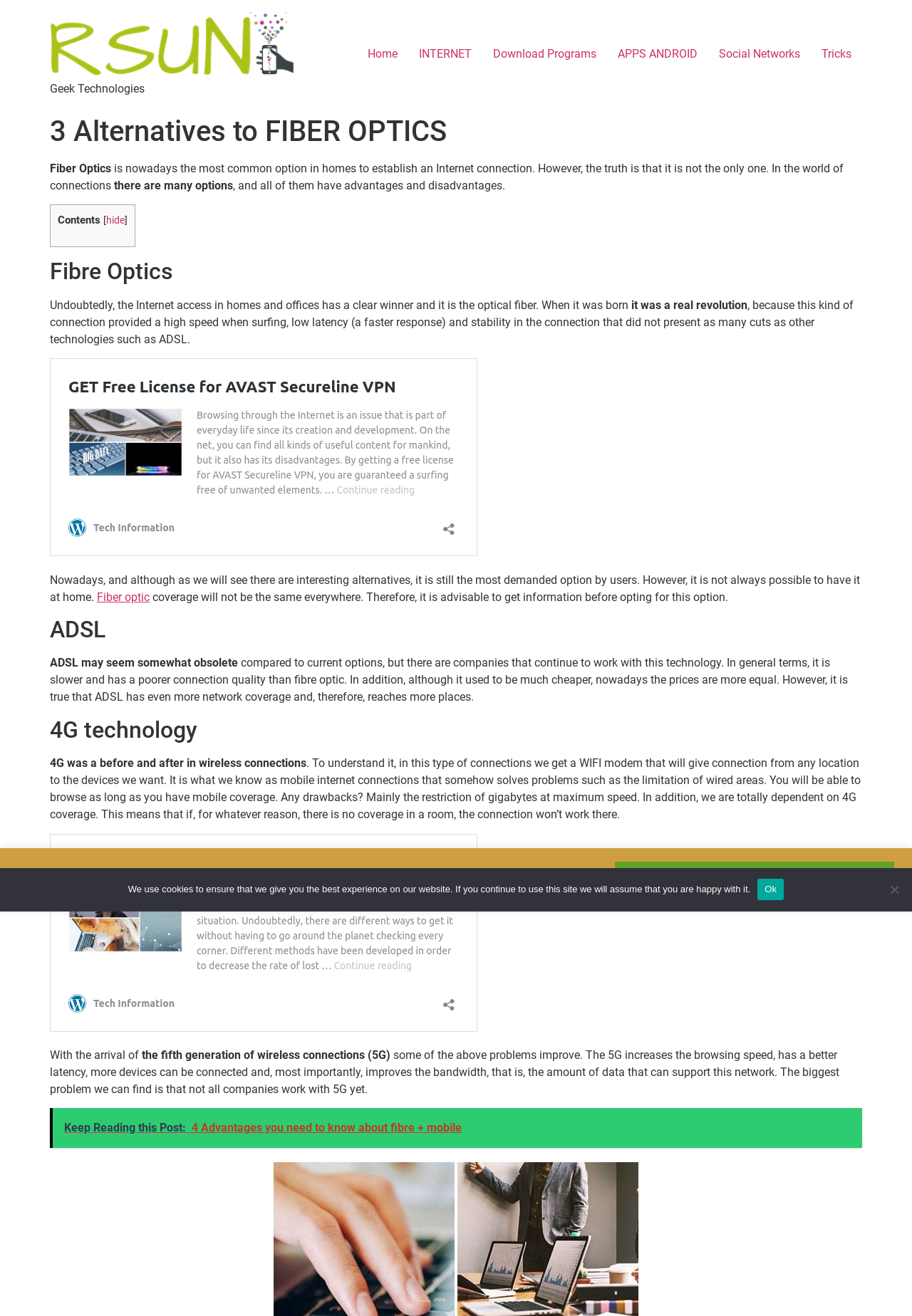Identify and extract the heading text of the webpage.

3 Alternatives to FIBER OPTICS